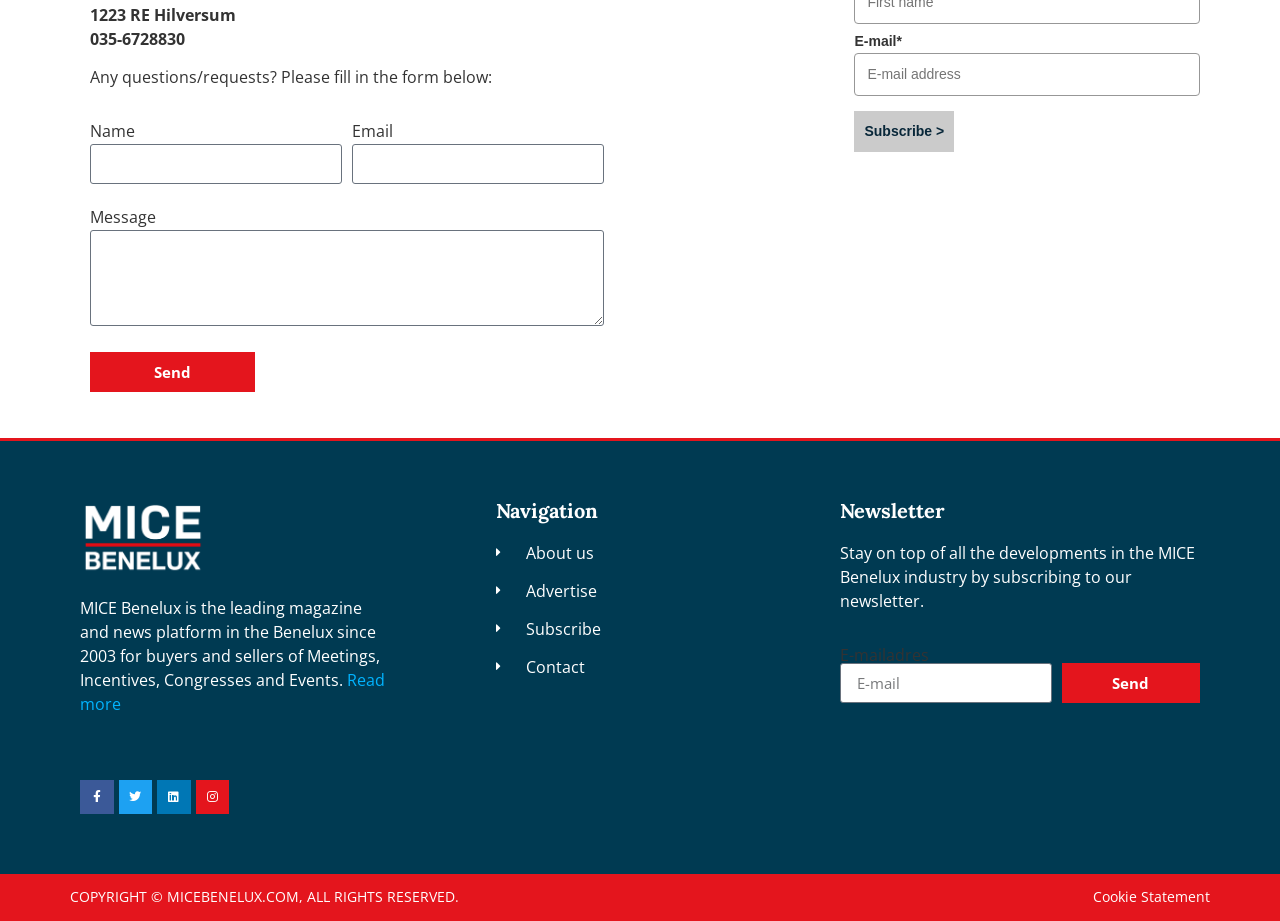Bounding box coordinates should be provided in the format (top-left x, top-left y, bottom-right x, bottom-right y) with all values between 0 and 1. Identify the bounding box for this UI element: Cookie Statement

[0.854, 0.963, 0.945, 0.984]